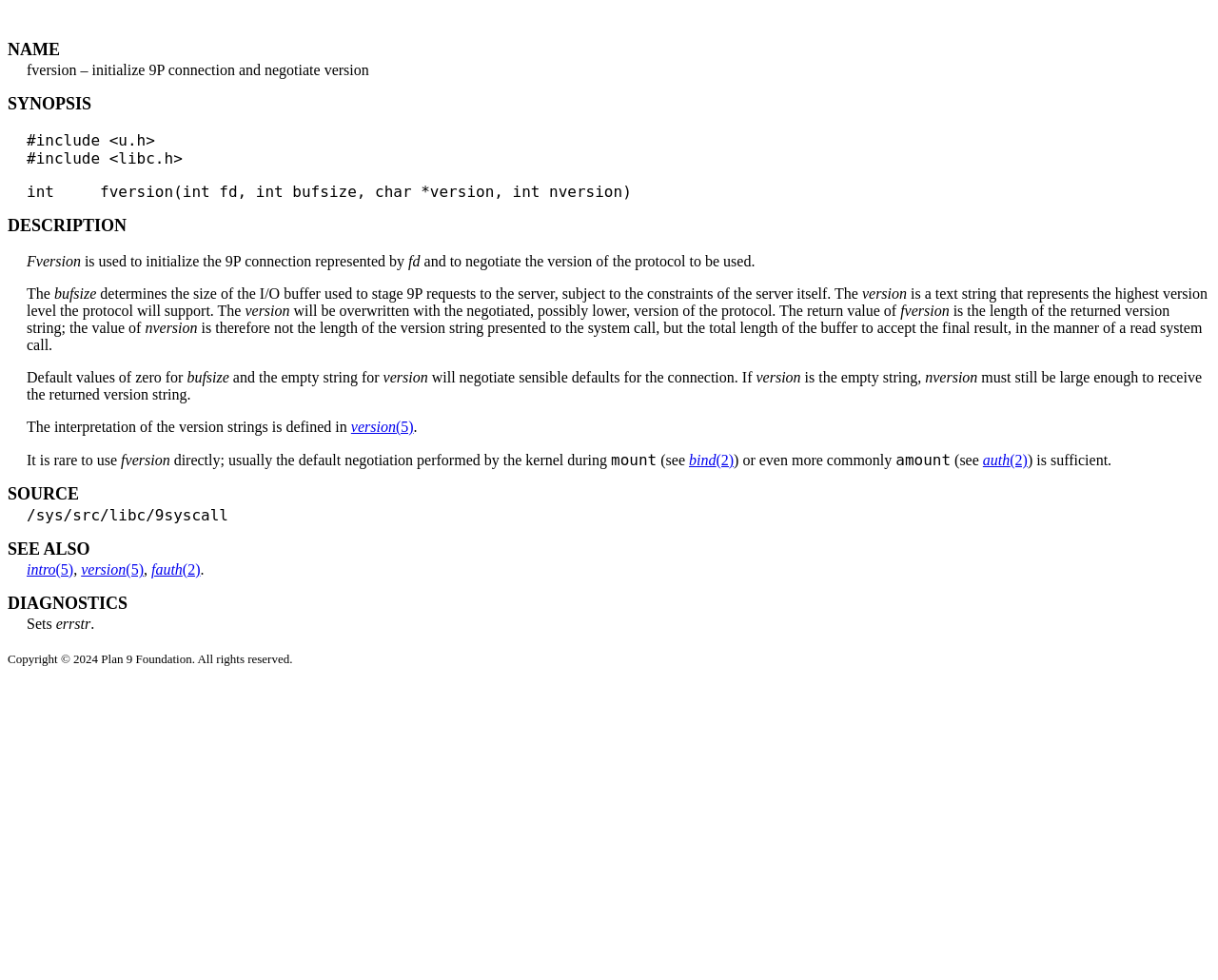Provide a short answer using a single word or phrase for the following question: 
What is the source of the fversion function?

/sys/src/libc/9syscall